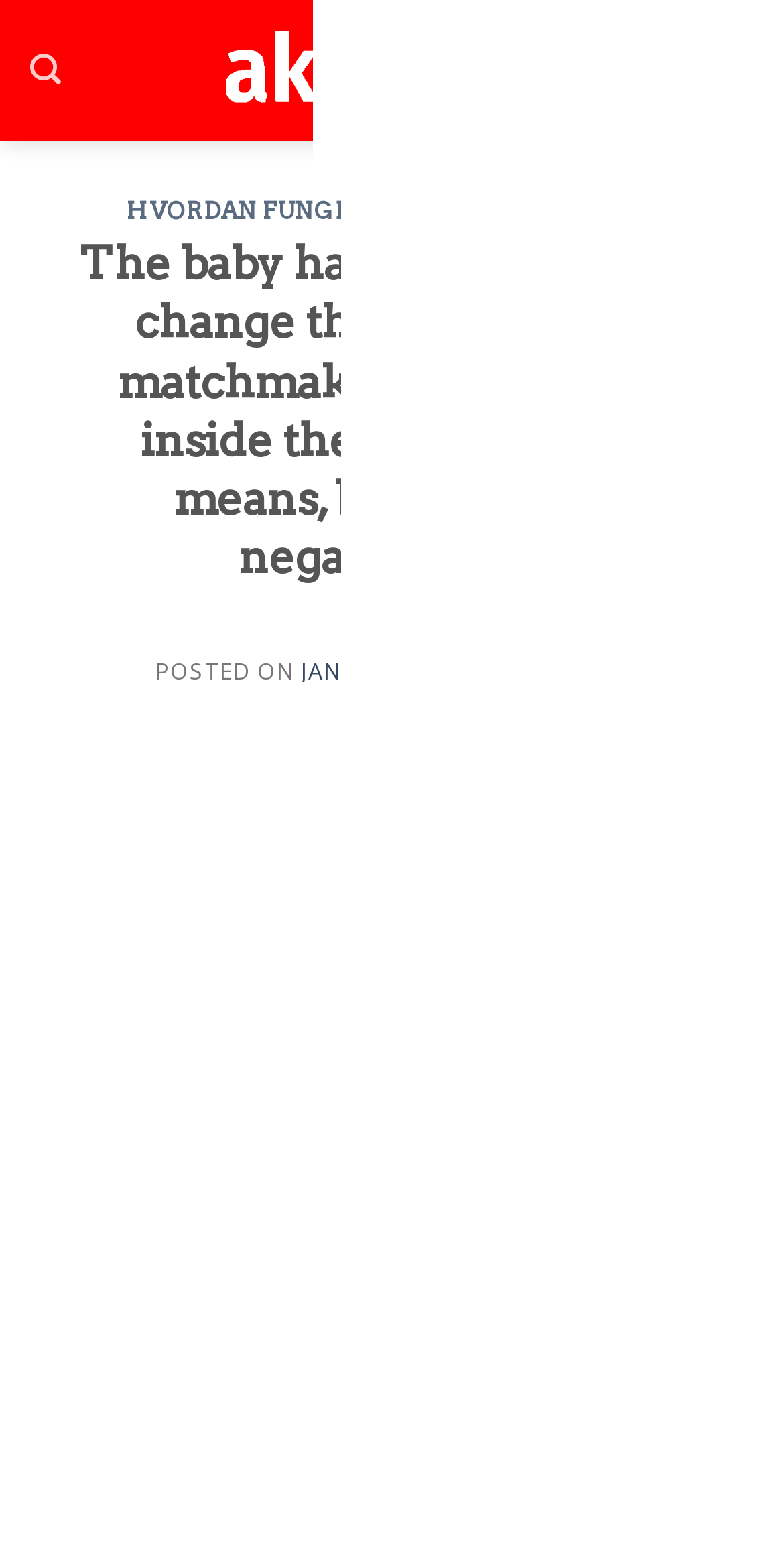Identify and extract the main heading from the webpage.

The baby have a tendency to change the character of matchmaking, often from inside the an optimistic means, both inside a negative ways